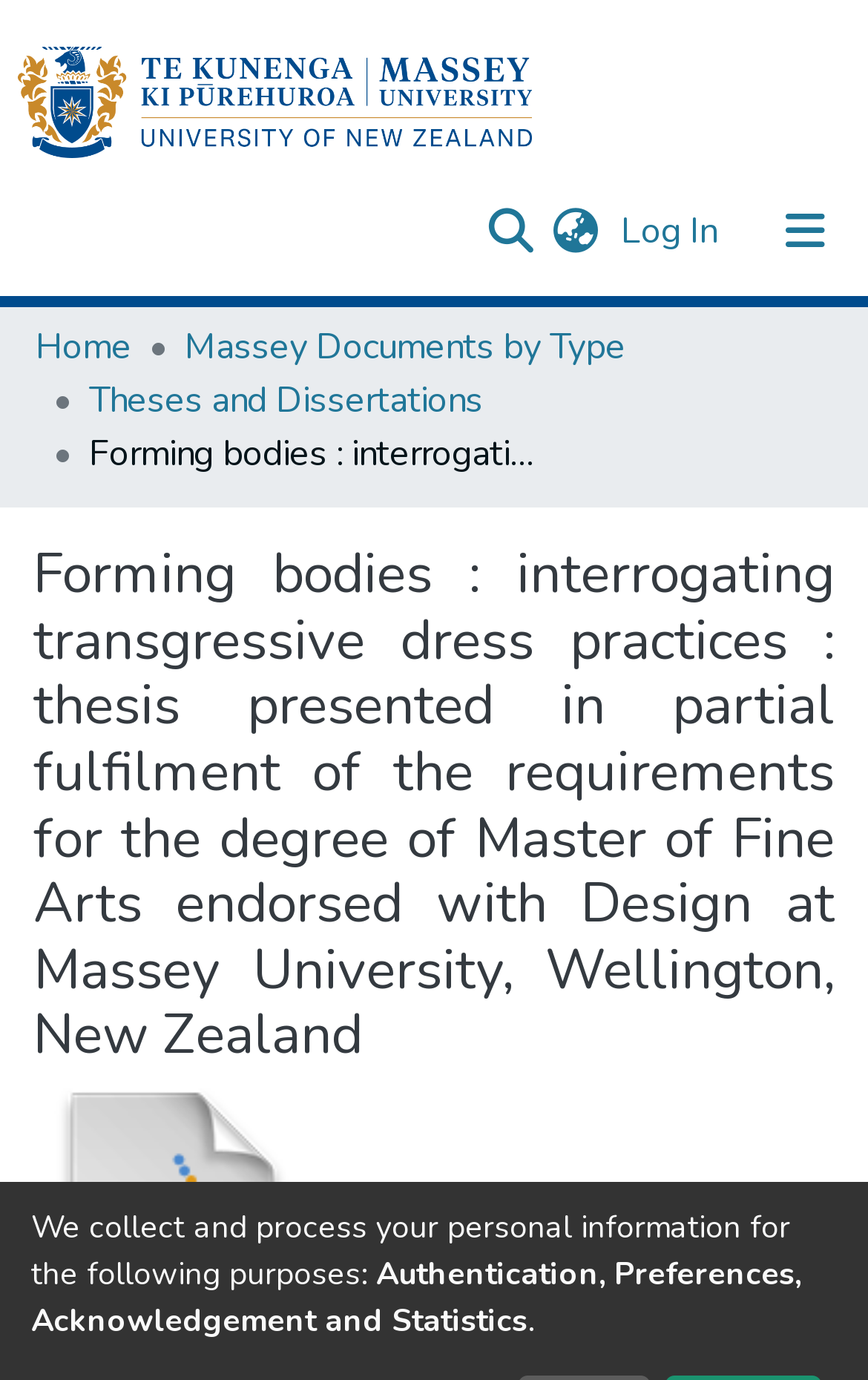Analyze the image and answer the question with as much detail as possible: 
What is the name of the university mentioned on this webpage?

I found the answer by looking at the breadcrumb navigation section, where it says 'Massey Documents by Type', and also in the main heading, which mentions 'Massey University, Wellington, New Zealand'.